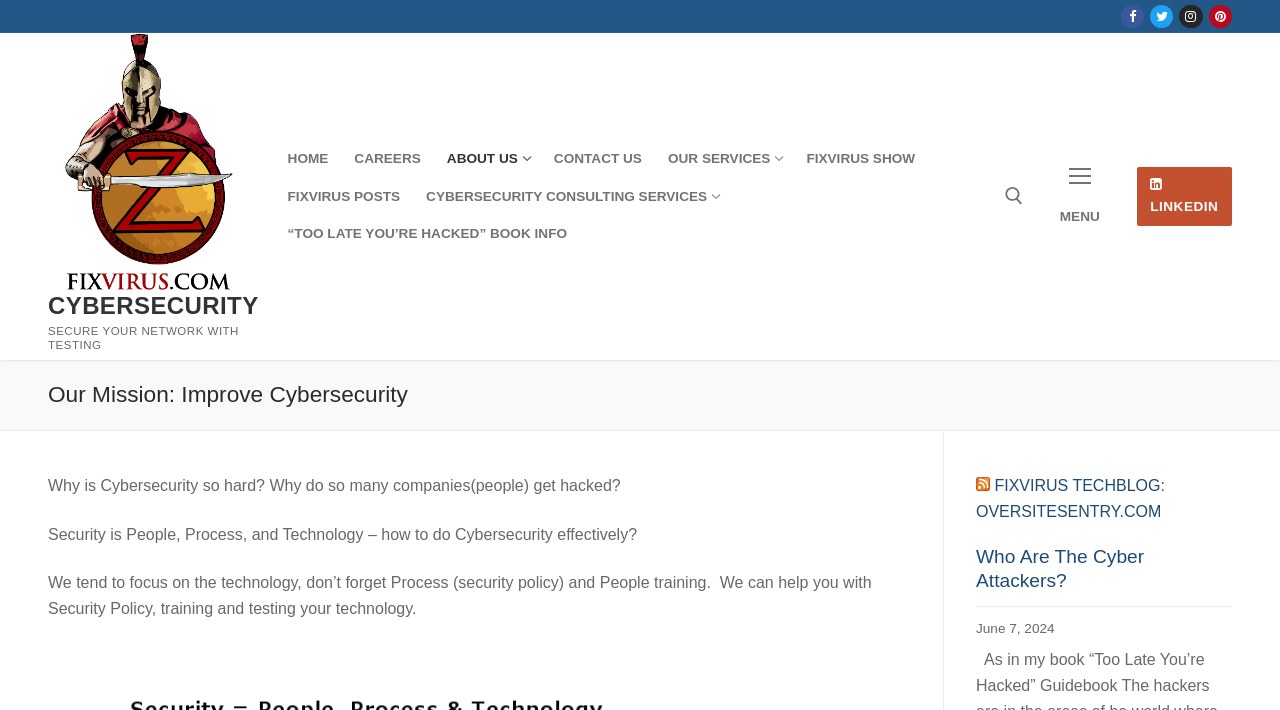Identify the bounding box for the element characterized by the following description: "Cybersecurity Consulting Services".

[0.323, 0.25, 0.57, 0.303]